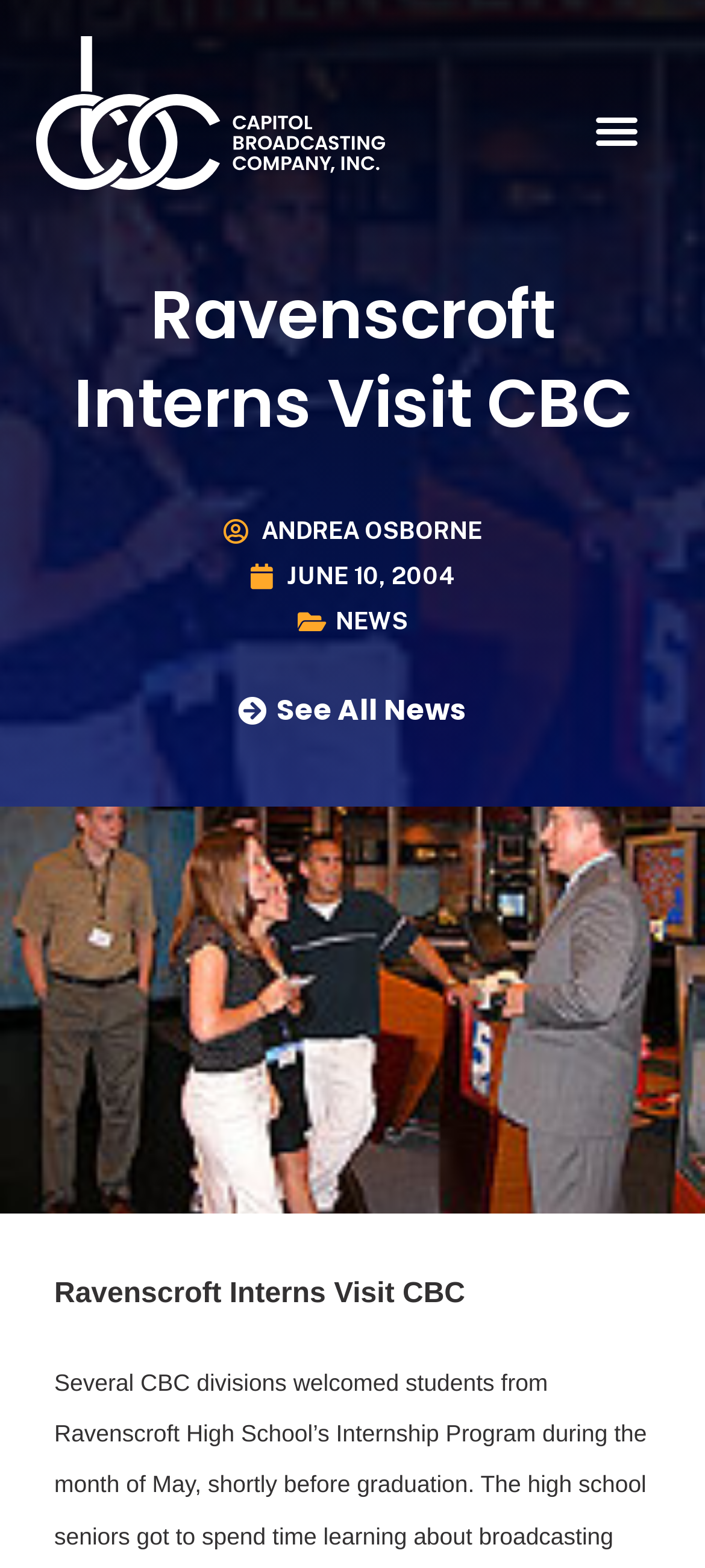What is the name of the intern mentioned?
Based on the visual information, provide a detailed and comprehensive answer.

I found the answer by looking at the links on the webpage, and one of them has the text 'ANDREA OSBORNE', which is likely the name of the intern mentioned.